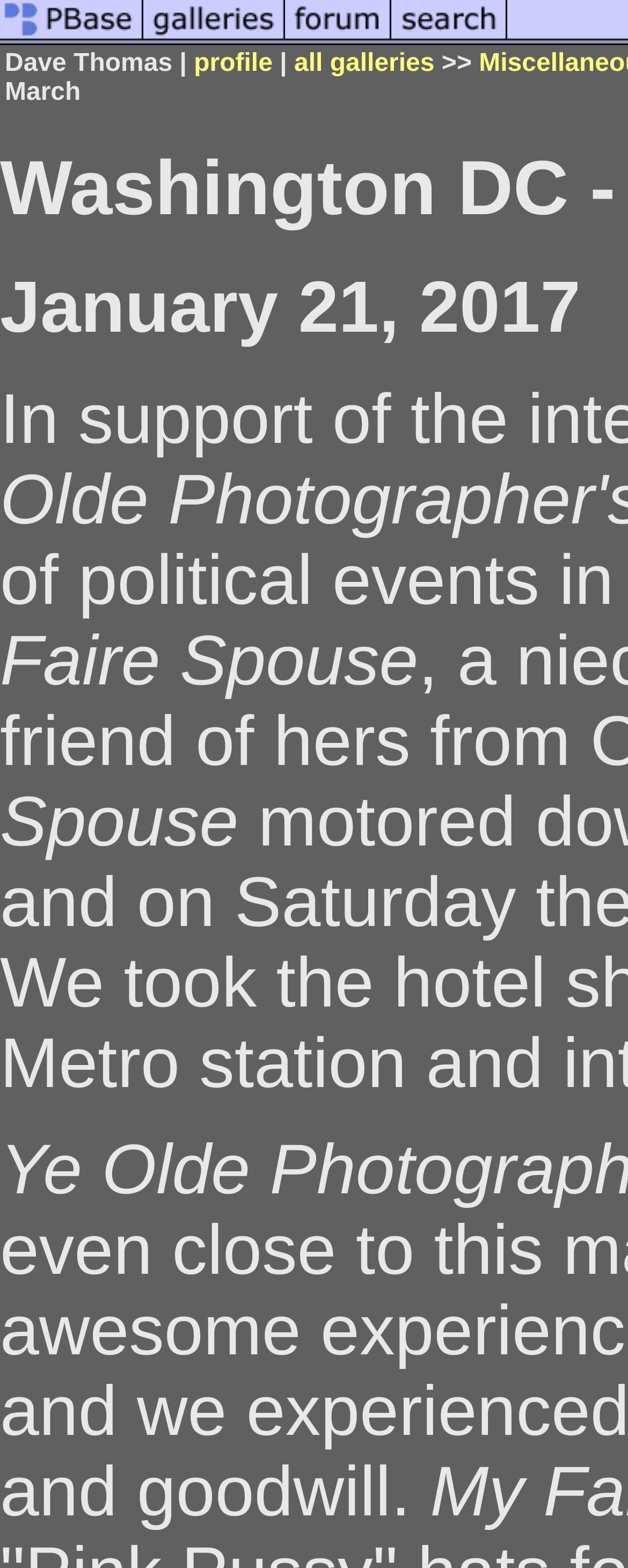Summarize the contents and layout of the webpage in detail.

The webpage is a photo gallery dedicated to the Women's March in Washington DC, taken by Dave Thomas. At the top, there are four tabs aligned horizontally, each containing a link and an image. From left to right, the tabs are labeled "photo sharing and upload", "picture albums", "photo forums", and "search pictures". 

Below these tabs, there are two links, "profile" and "all galleries", positioned side by side. The "profile" link is located to the left of the "all galleries" link.

Further down the page, there is a large header titled "Faire Spouse", which takes up a significant portion of the page.